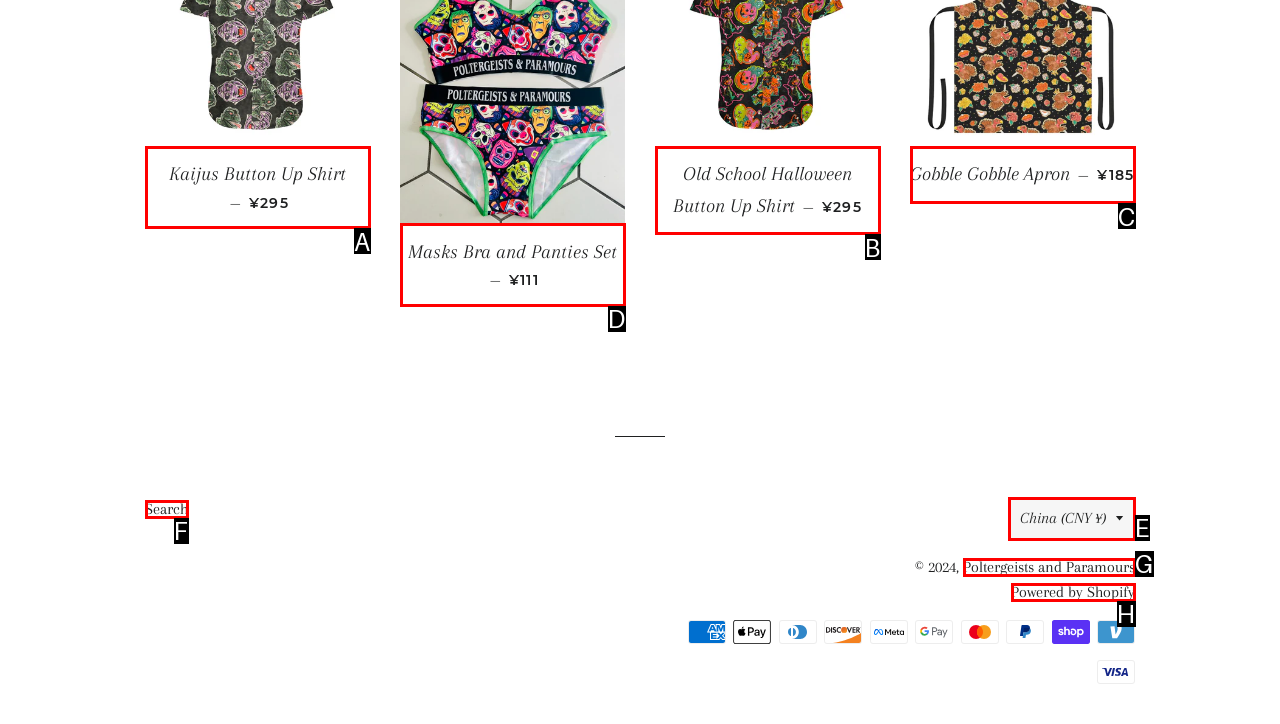Choose the letter of the option you need to click to Select 'China (CNY ¥)' as country. Answer with the letter only.

E